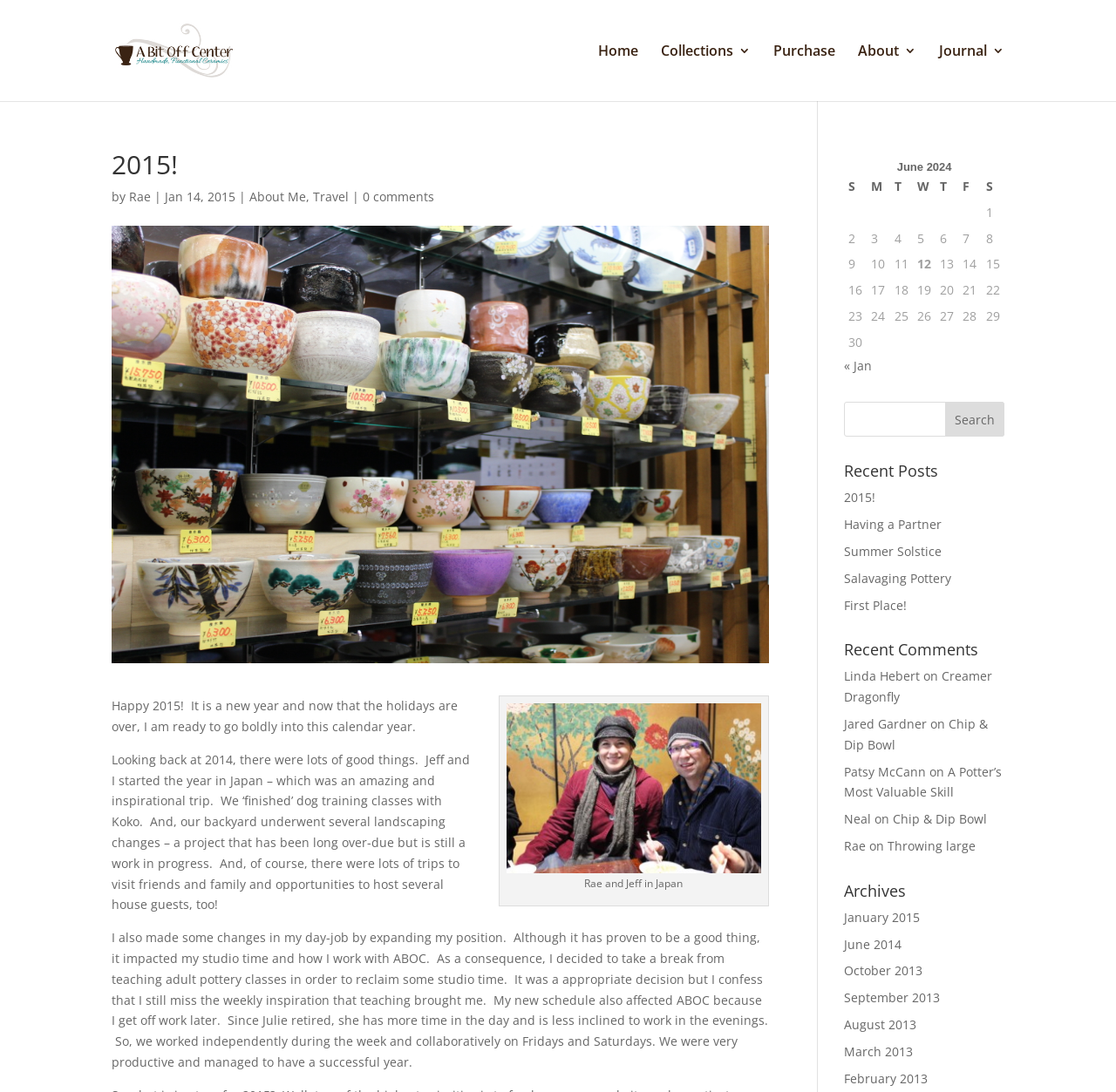Describe all the key features of the webpage in detail.

The webpage is a personal blog titled "2015! | A Bit Off Center" by Rae. At the top, there is a navigation menu with links to "Home", "Collections 3", "Purchase", "About 3", and "Journal 3". Below the navigation menu, there is a heading "2015!" followed by a brief introduction to the blog post.

The main content of the blog post is a reflection on the past year, 2014, and the author's goals and aspirations for the new year, 2015. The text is divided into three paragraphs, with the first paragraph discussing the author's trip to Japan, dog training, and backyard landscaping. The second paragraph talks about changes in the author's day job and how it affected their studio time and work with ABOC. The third paragraph discusses the author's decision to take a break from teaching adult pottery classes and how it impacted their schedule and work with Julie.

To the right of the main content, there is a table displaying a calendar for June 2024, with days of the week listed across the top and dates listed down the side. Below the calendar, there is a search bar with a button labeled "Search".

Further down the page, there is a section titled "Recent Posts" with links to four other blog posts, including the current one, "2015!". There is also an image with a caption "Rae and Jeff in Japan" located near the bottom of the page.

At the very bottom of the page, there is a navigation link to the previous month, January, and a search bar with a button labeled "Search".